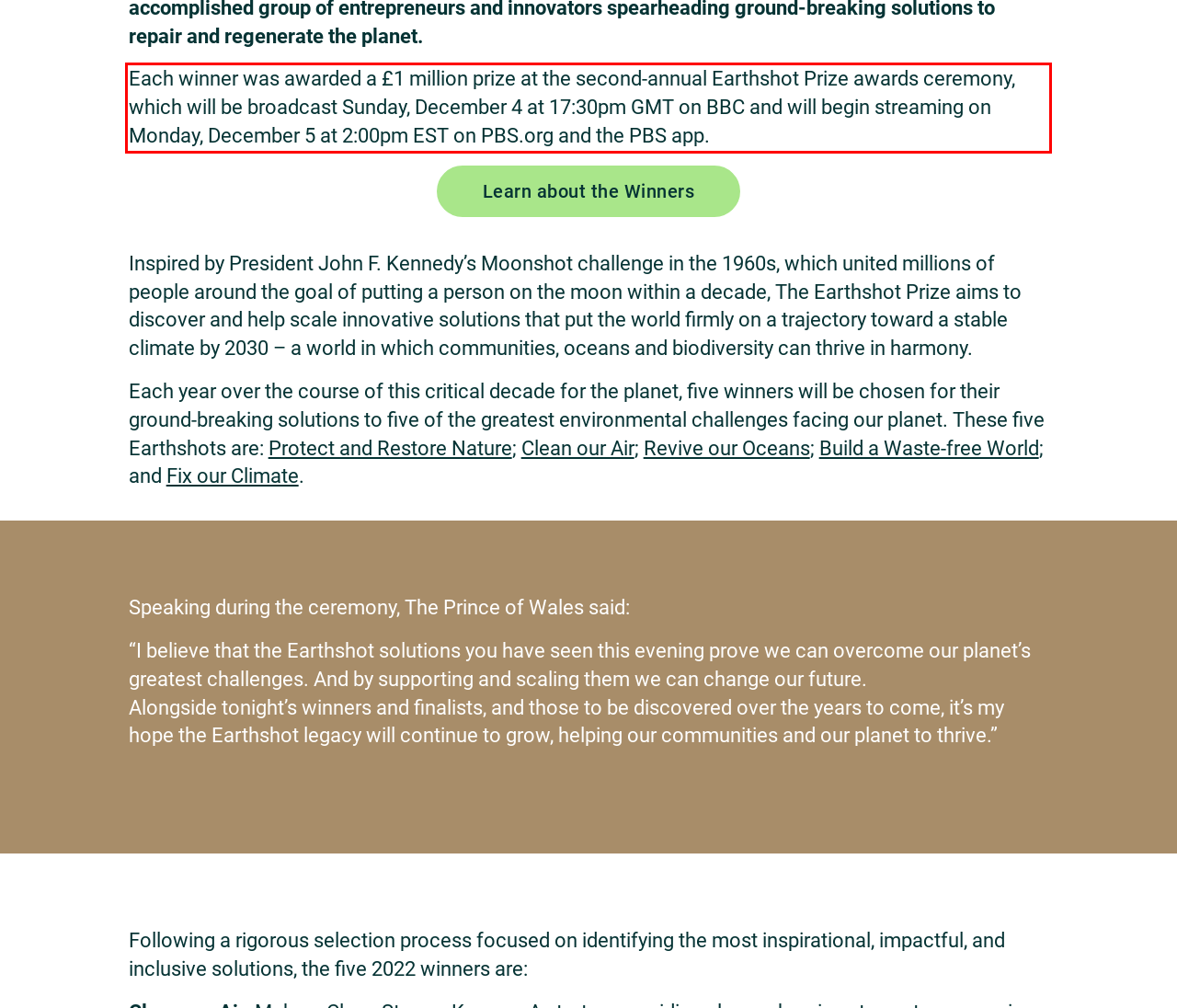Please look at the webpage screenshot and extract the text enclosed by the red bounding box.

Each winner was awarded a £1 million prize at the second-annual Earthshot Prize awards ceremony, which will be broadcast Sunday, December 4 at 17:30pm GMT on BBC and will begin streaming on Monday, December 5 at 2:00pm EST on PBS.org and the PBS app.